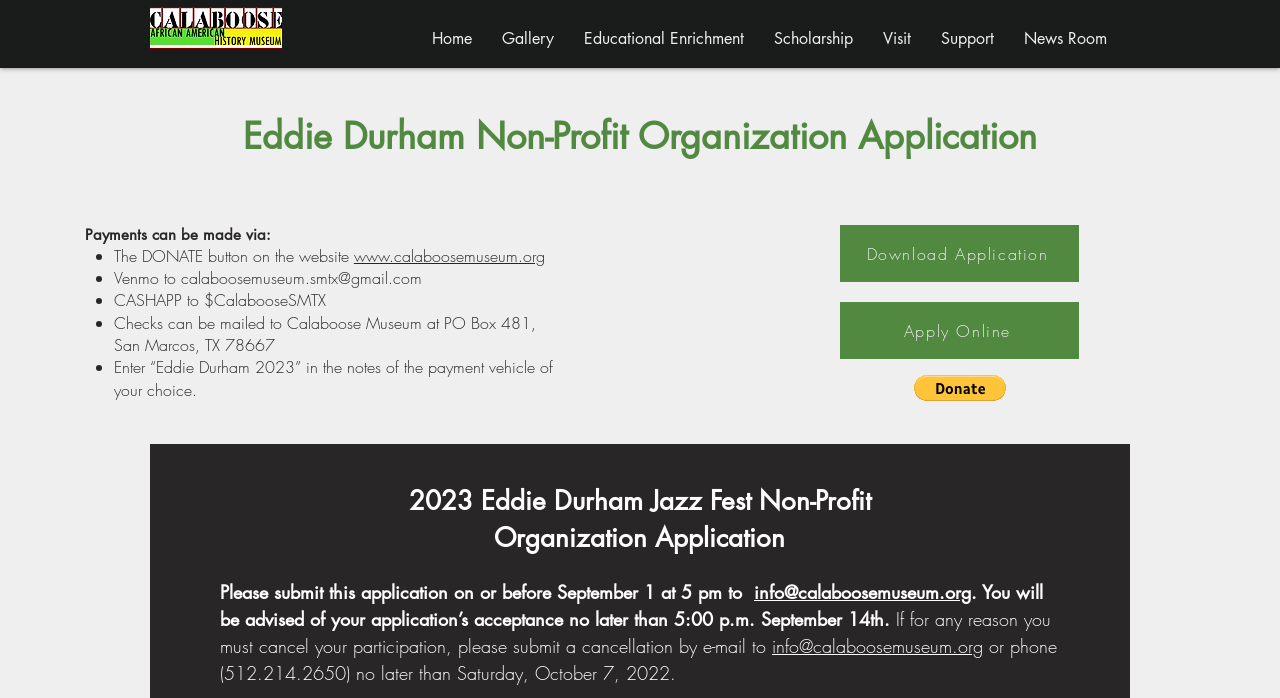What is the name of the festival mentioned in the webpage?
Please give a detailed and thorough answer to the question, covering all relevant points.

I found the name of the festival by reading the heading '2023 Eddie Durham Jazz Fest Non-Profit Organization Application' in the webpage.